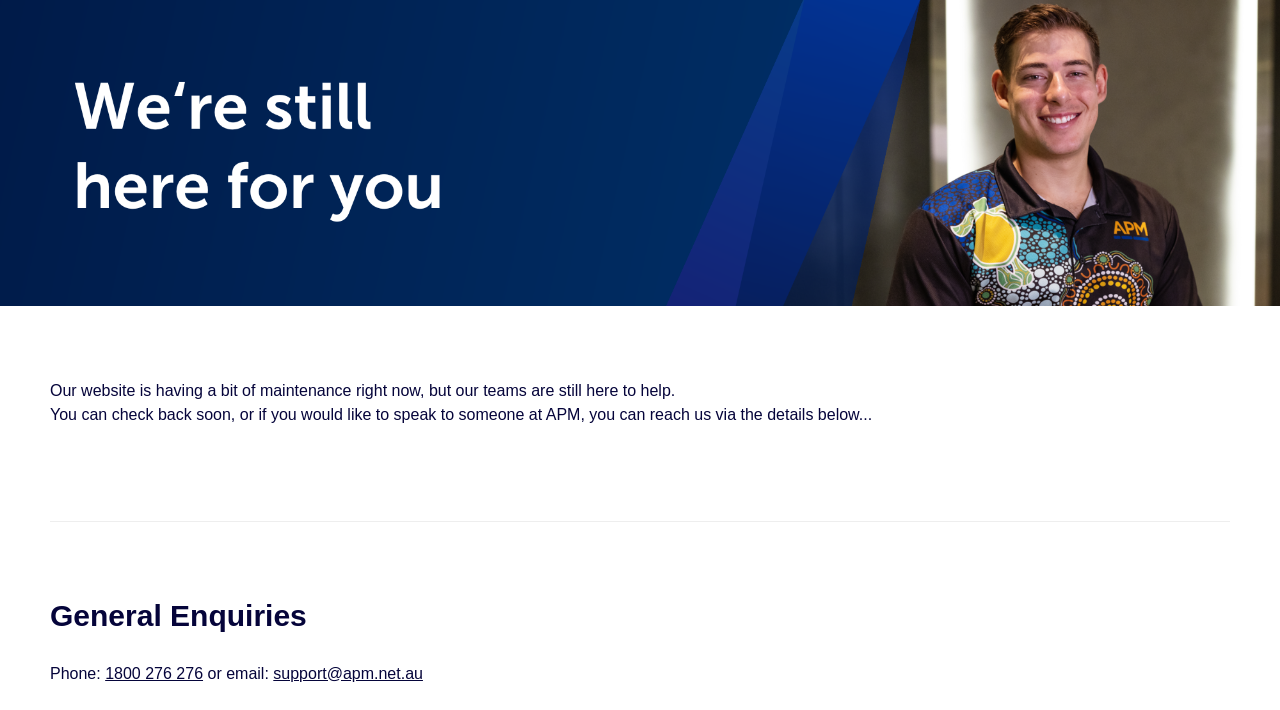Identify and provide the bounding box for the element described by: "support@apm.net.au".

[0.214, 0.936, 0.33, 0.96]